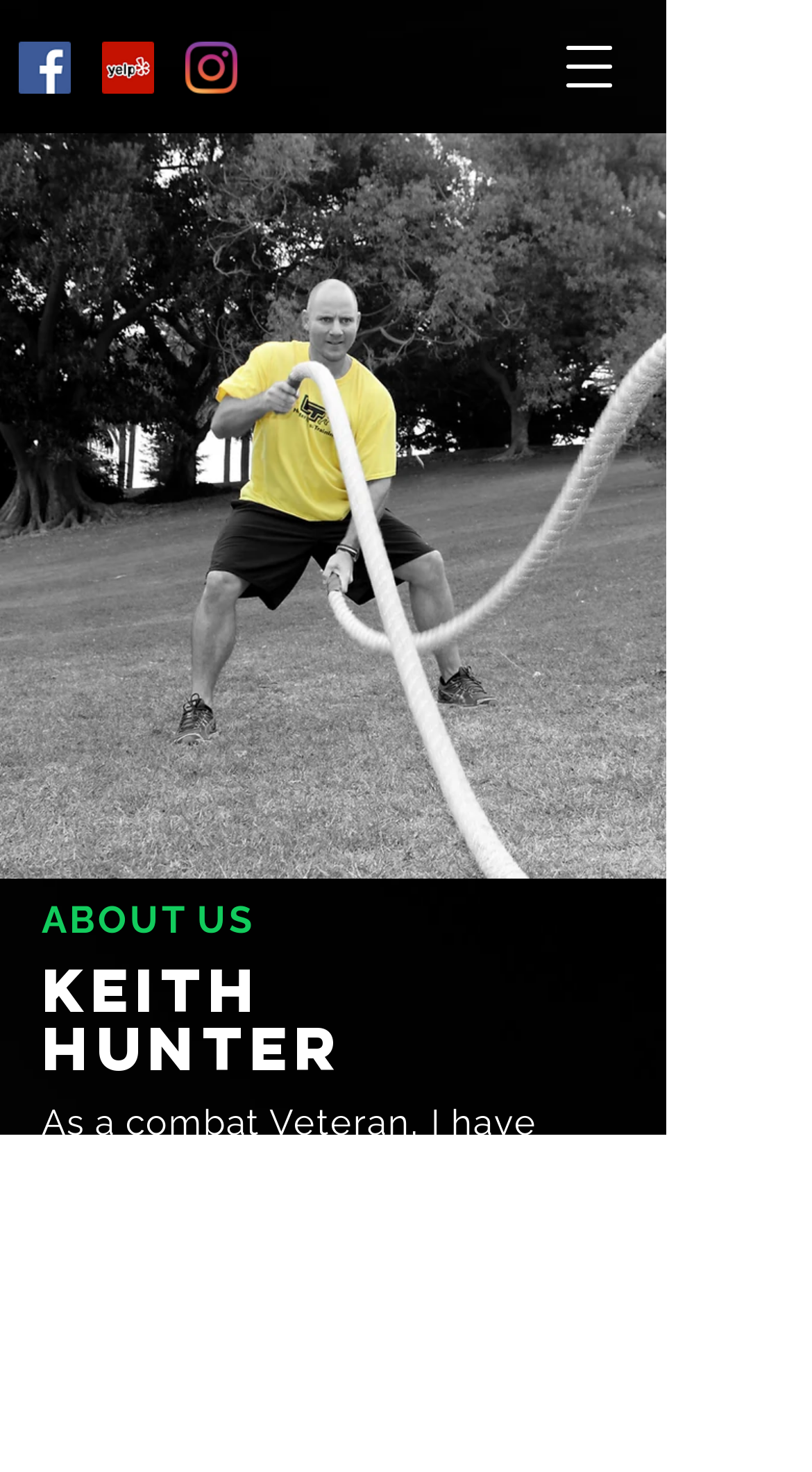Find the bounding box of the UI element described as: "aria-label="Yelp"". The bounding box coordinates should be given as four float values between 0 and 1, i.e., [left, top, right, bottom].

[0.126, 0.028, 0.19, 0.064]